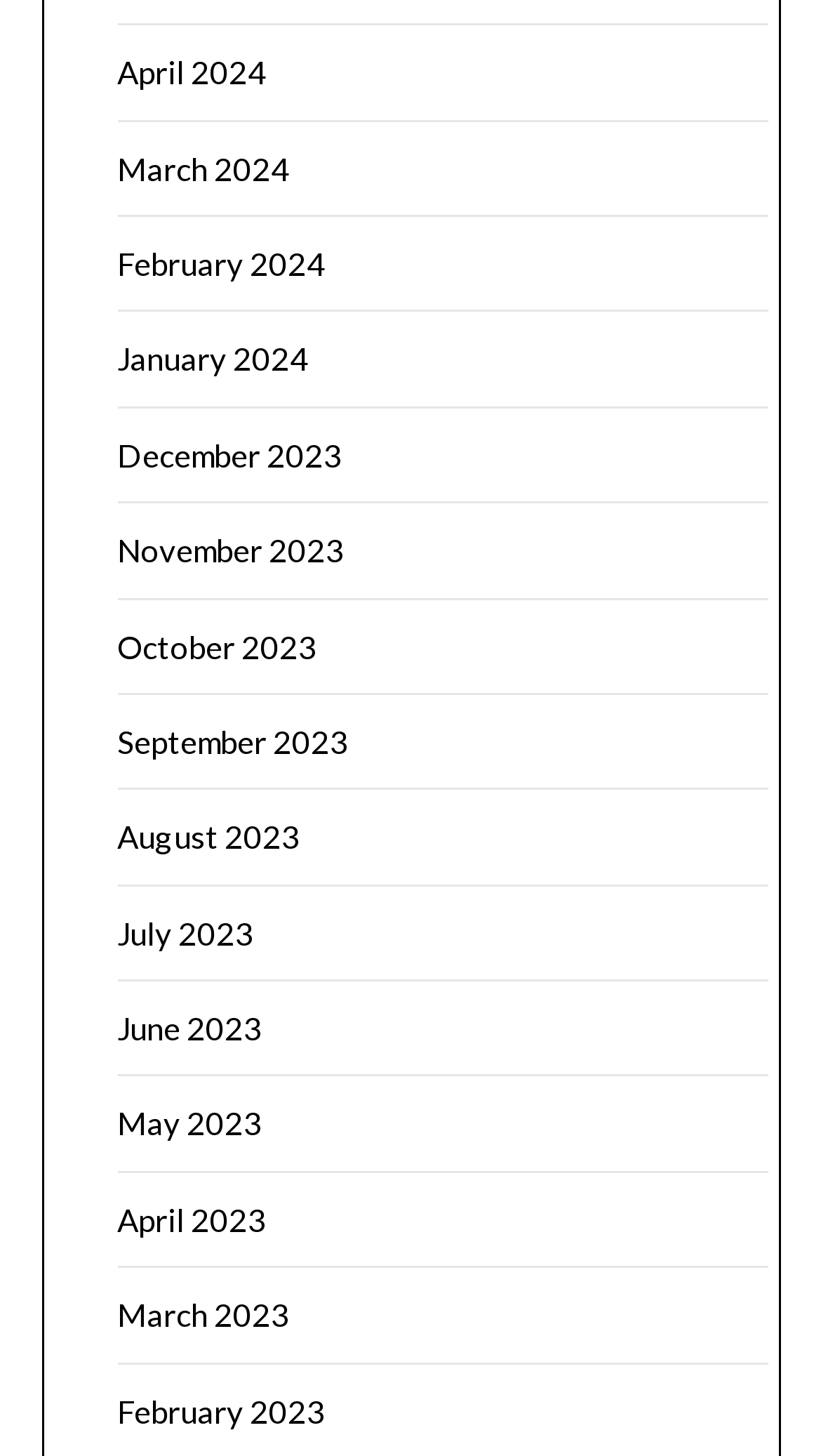Pinpoint the bounding box coordinates of the area that should be clicked to complete the following instruction: "view April 2024". The coordinates must be given as four float numbers between 0 and 1, i.e., [left, top, right, bottom].

[0.142, 0.037, 0.324, 0.063]